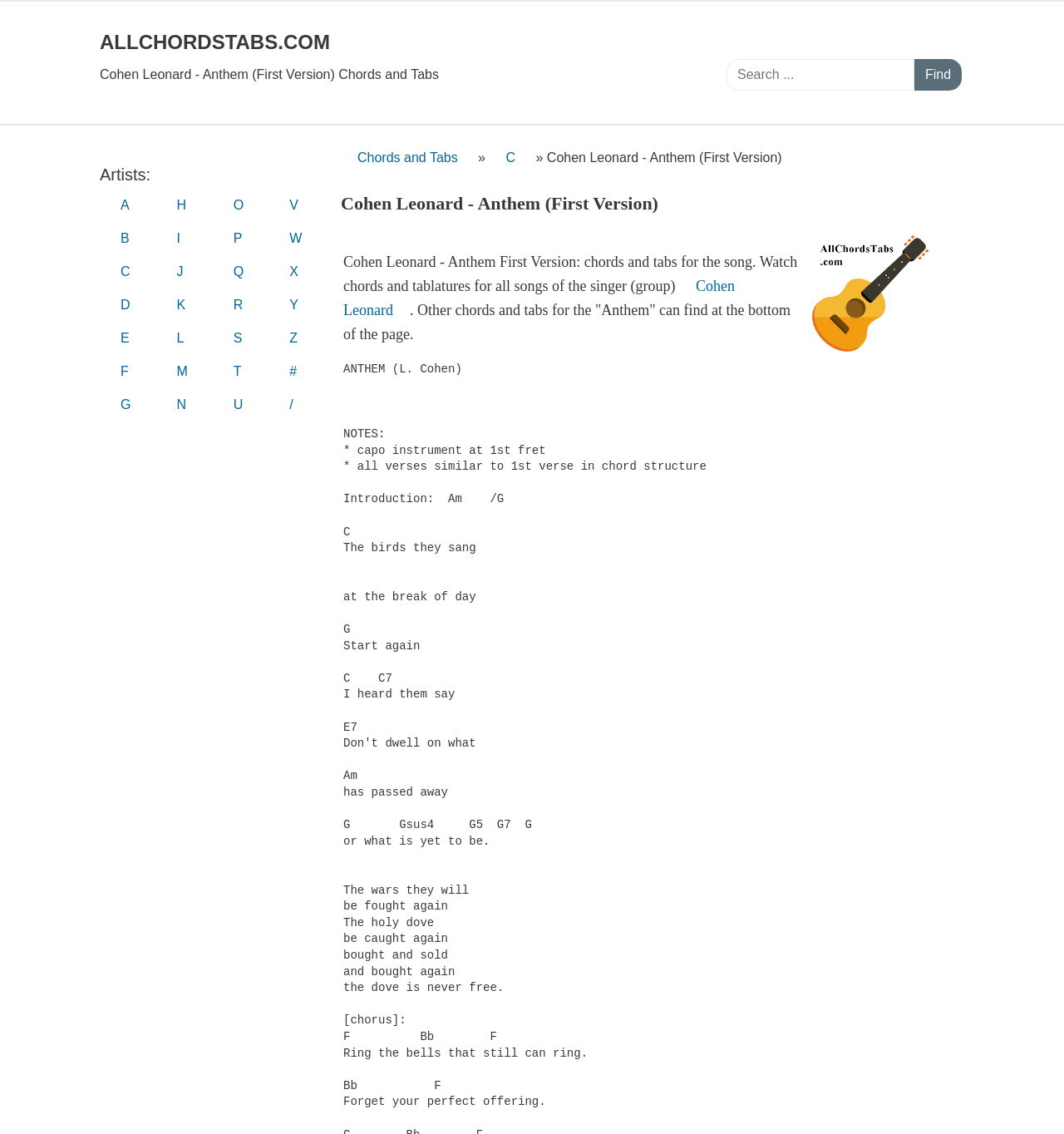Please identify the bounding box coordinates of the clickable area that will allow you to execute the instruction: "Browse chords and tabs by artist 'C'".

[0.098, 0.233, 0.138, 0.245]